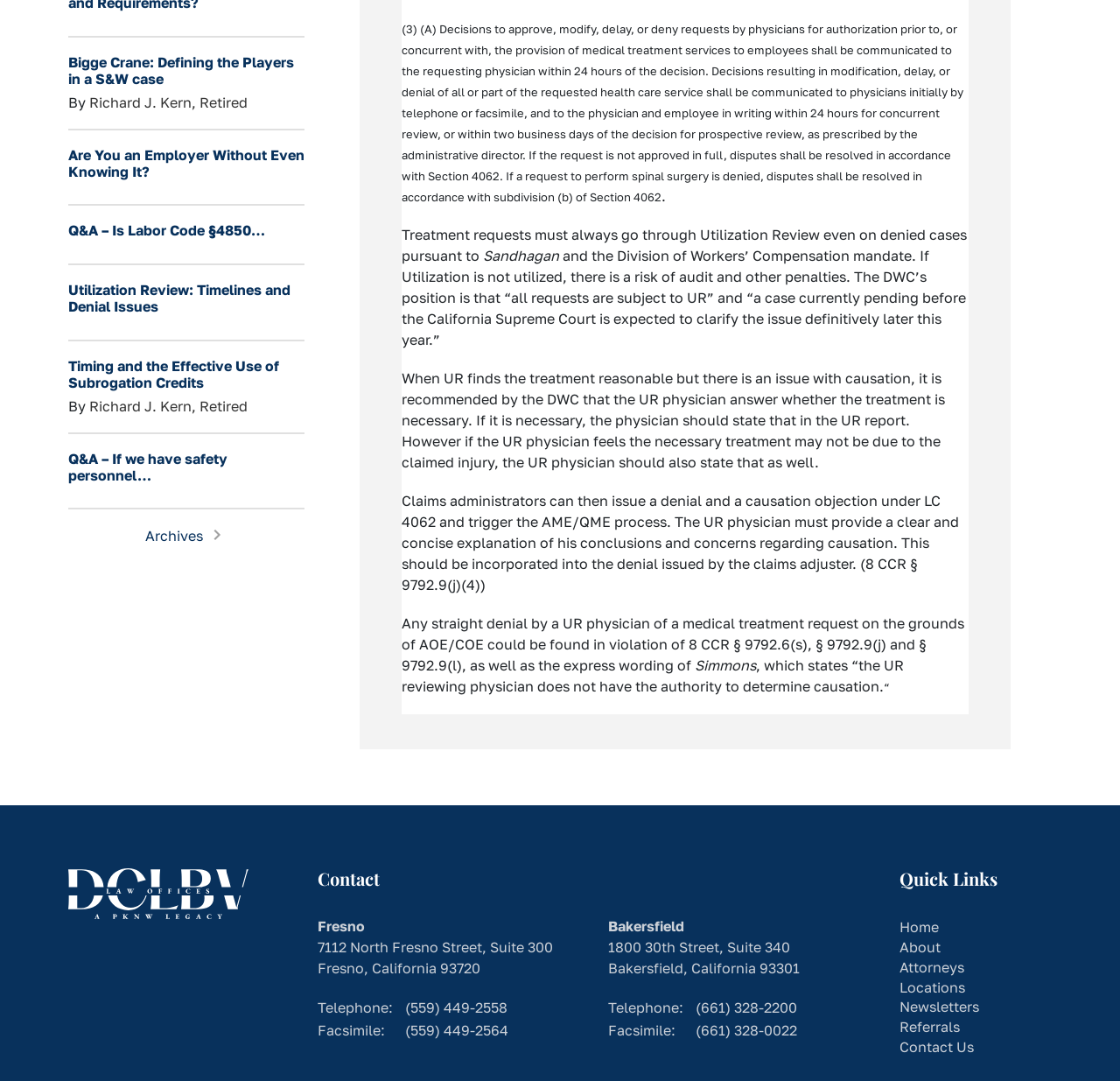Identify the bounding box coordinates of the section that should be clicked to achieve the task described: "Contact the Fresno office".

[0.283, 0.847, 0.531, 0.905]